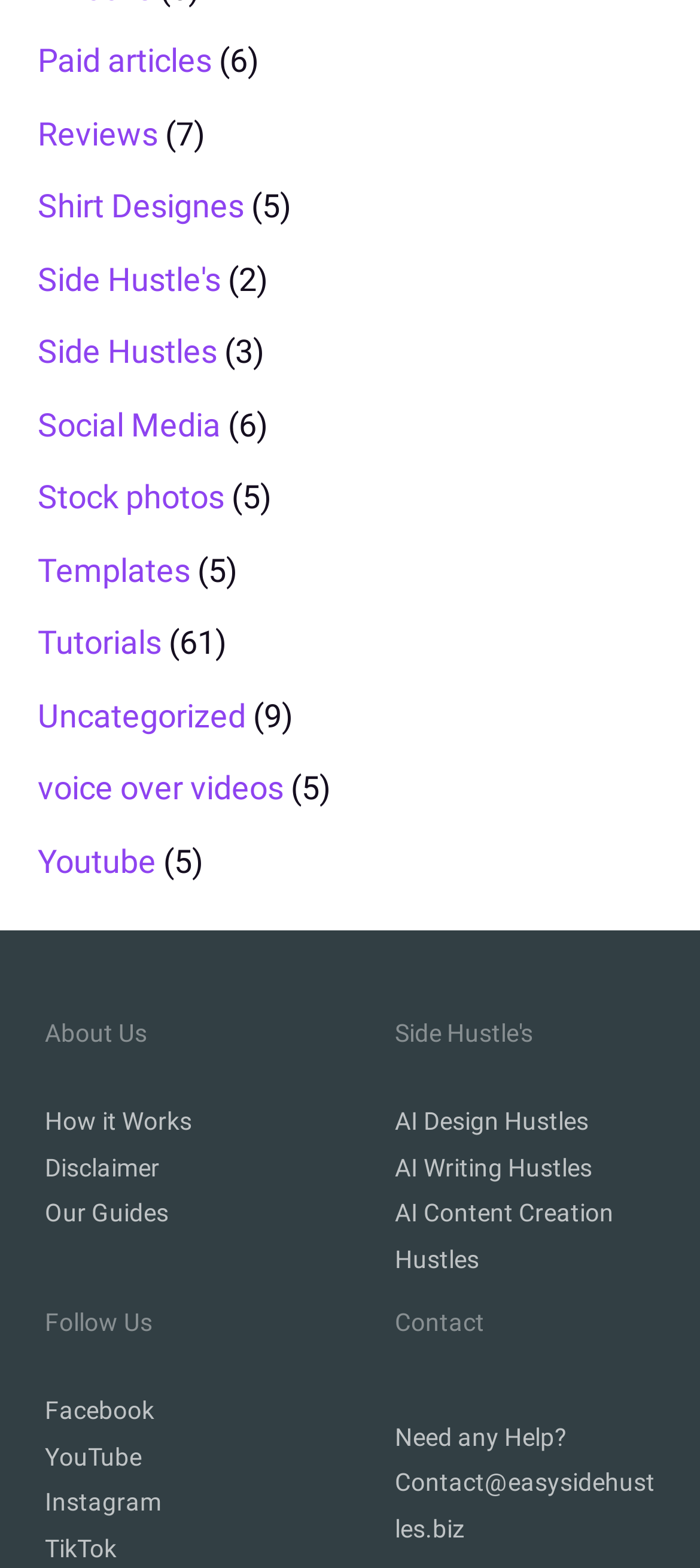How many categories are listed?
Can you offer a detailed and complete answer to this question?

I counted the number of links in the main section of the webpage, excluding the footer section, and found 14 categories listed, including 'Paid articles', 'Reviews', 'Shirt Designs', and so on.